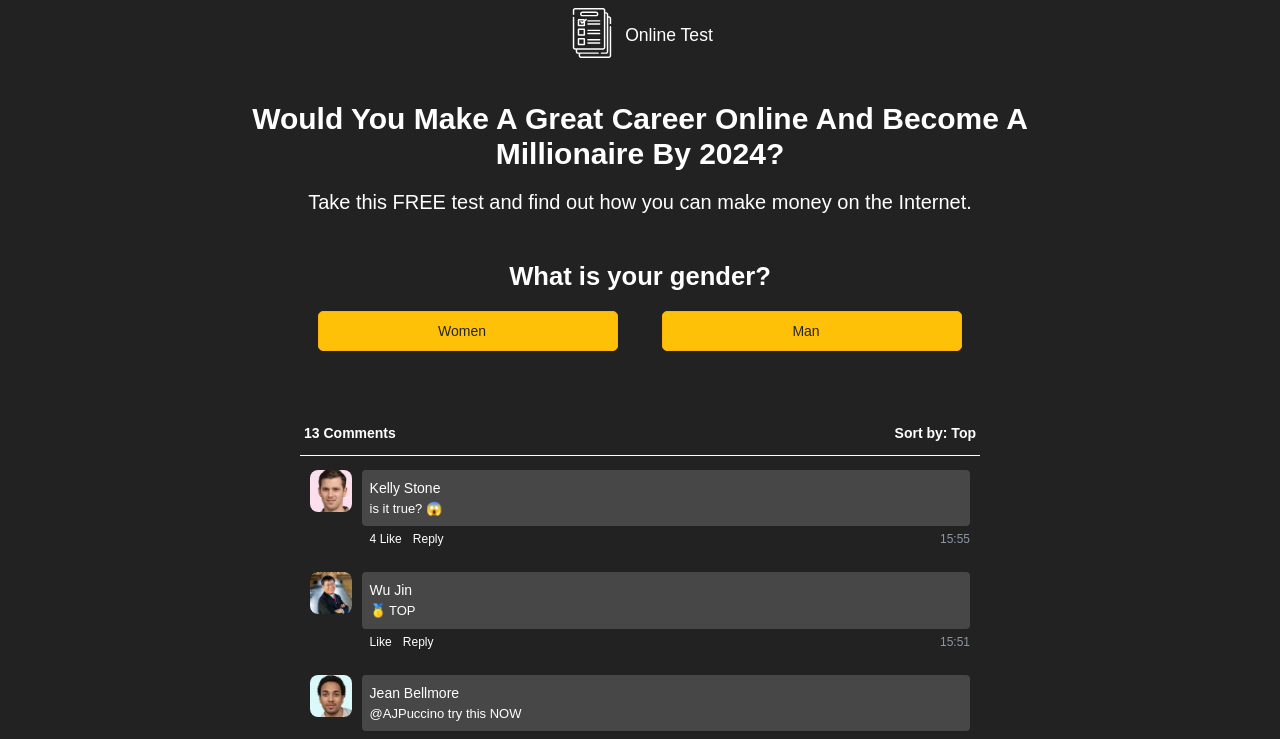Please give a succinct answer using a single word or phrase:
What is the name of the person in the image?

Kelly Stone